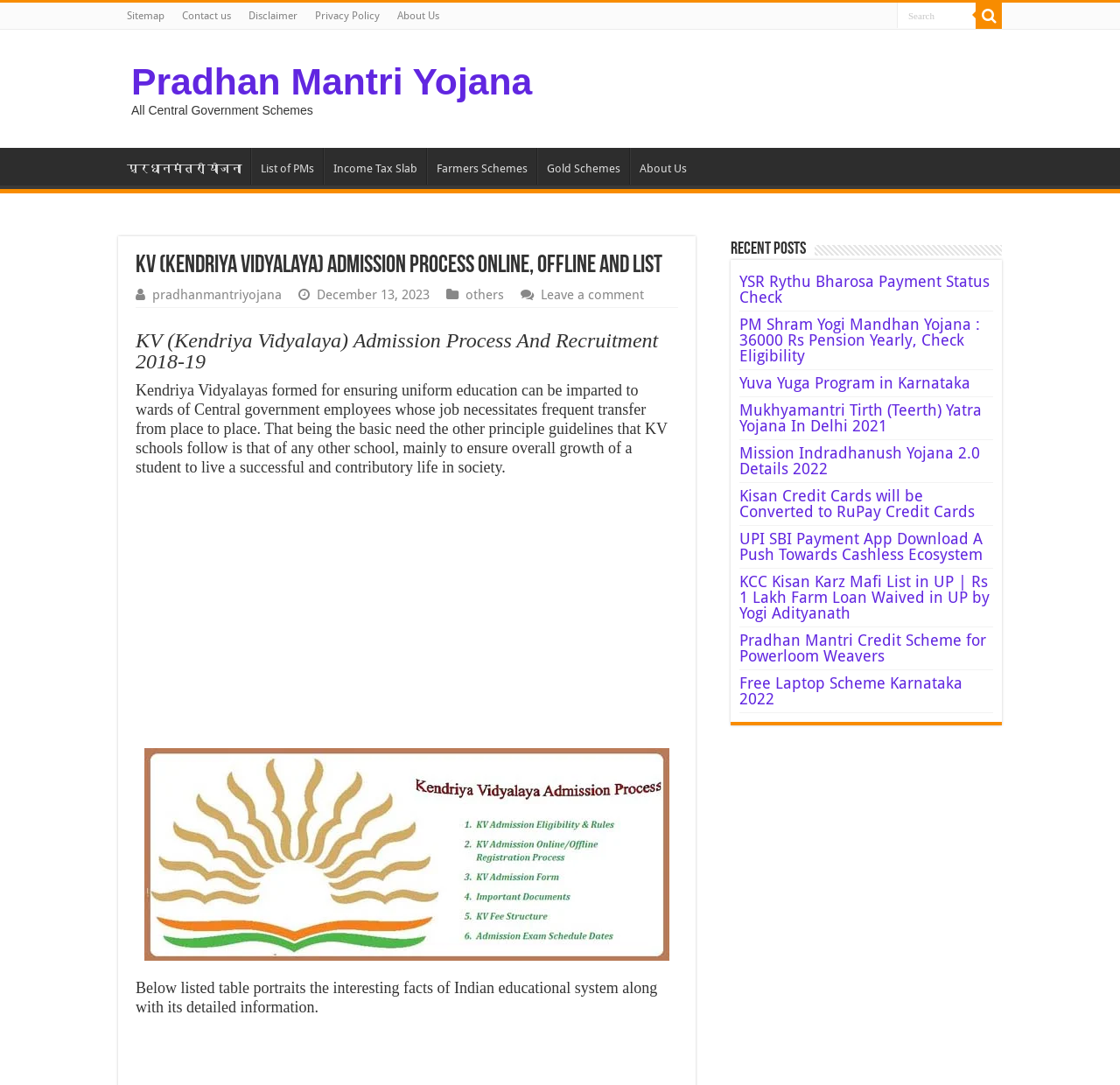Generate a detailed explanation of the webpage's features and information.

This webpage is about KV (Kendriya Vidyalaya) admission process and recruitment. At the top, there are several links, including "Sitemap", "Contact us", "Disclaimer", "Privacy Policy", and "About Us". Next to these links, there is a search bar and a button with a magnifying glass icon.

Below the top section, there is a heading that reads "Pradhan Mantri Yojana All Central Government Schemes". Underneath, there are several links to various government schemes, including "प्रधानमंत्री योजना", "List of PMs", "Income Tax Slab", "Farmers Schemes", and "Gold Schemes".

The main content of the webpage is divided into two sections. On the left, there is a section about KV admission process, which includes a heading, a link to "pradhanmantriyojana", a date "December 13, 2023", and several other links. Below this section, there is a paragraph of text that explains the purpose of Kendriya Vidyalayas and their guiding principles.

On the right, there is a section with a heading "Recent Posts", which lists several links to news articles about various government schemes and initiatives, such as YSR Rythu Bharosa Payment Status, PM Shram Yogi Mandhan Yojana, and Kisan Credit Cards.

There is also an image on the page, titled "Kendriya Vidyalaya KV Admission Process", which is located below the main content section. Additionally, there is an iframe with an advertisement and a complementary section with more links to news articles.